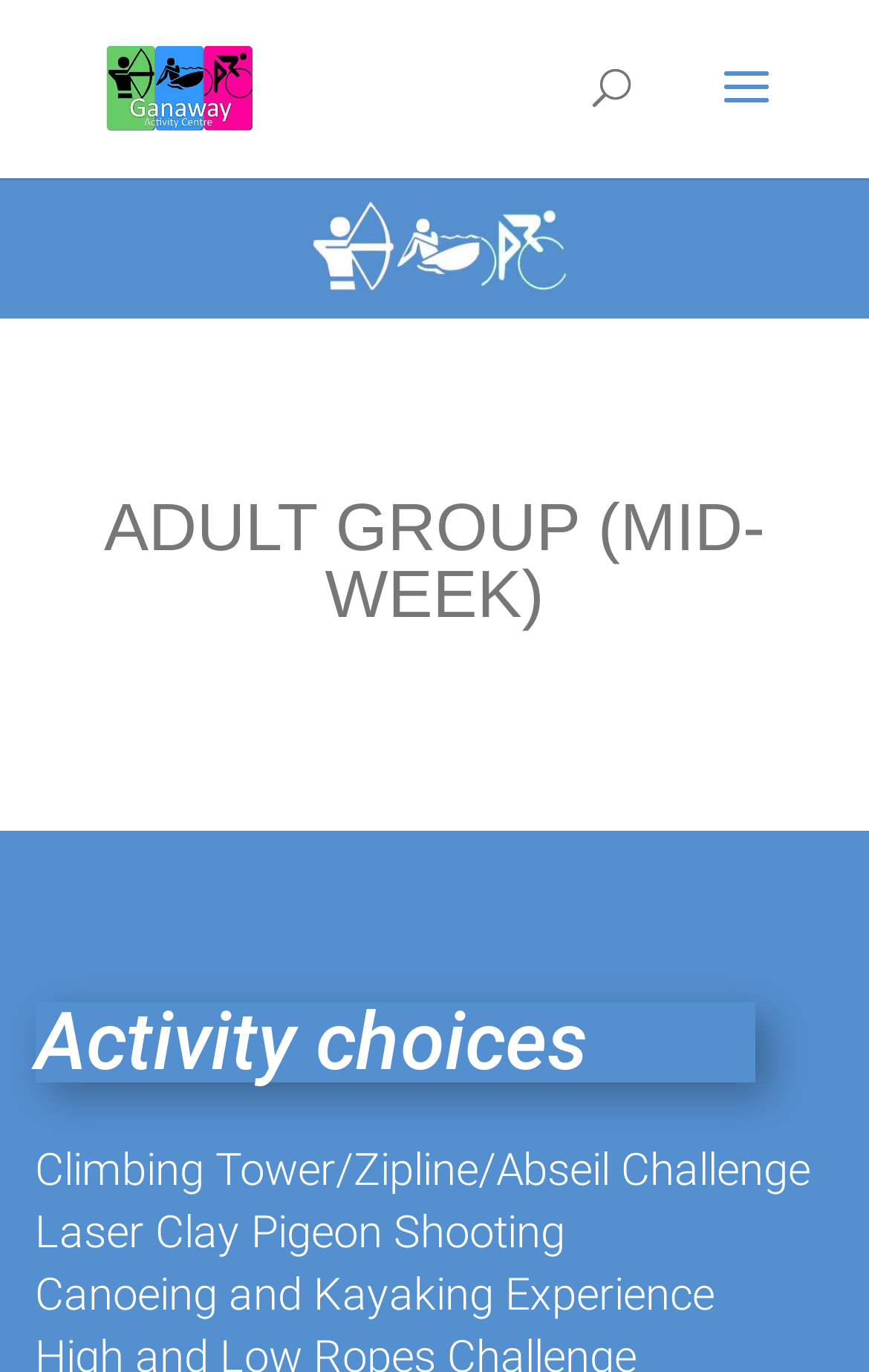Offer a thorough description of the webpage.

The webpage is about Ganaway Activity Centre in County Down, Northern Ireland, specifically highlighting their adult groups mid-week activities. At the top-left corner, there is a link and an image, both with the same name as the centre, which suggests they might be a logo or a banner. 

Below the top section, there is a search bar that spans almost the entire width of the page. 

The main content of the page is divided into sections, with a prominent heading "ADULT GROUP (MID-WEEK)" located near the top-centre of the page. 

Underneath the heading, there are four activity choices listed in a vertical column, starting from the top: "Activity choices", "Climbing Tower/Zipline/Abseil Challenge", "Laser Clay Pigeon Shooting", and "Canoeing and Kayaking Experience". These activities are positioned on the left side of the page, with the text aligned to the left.